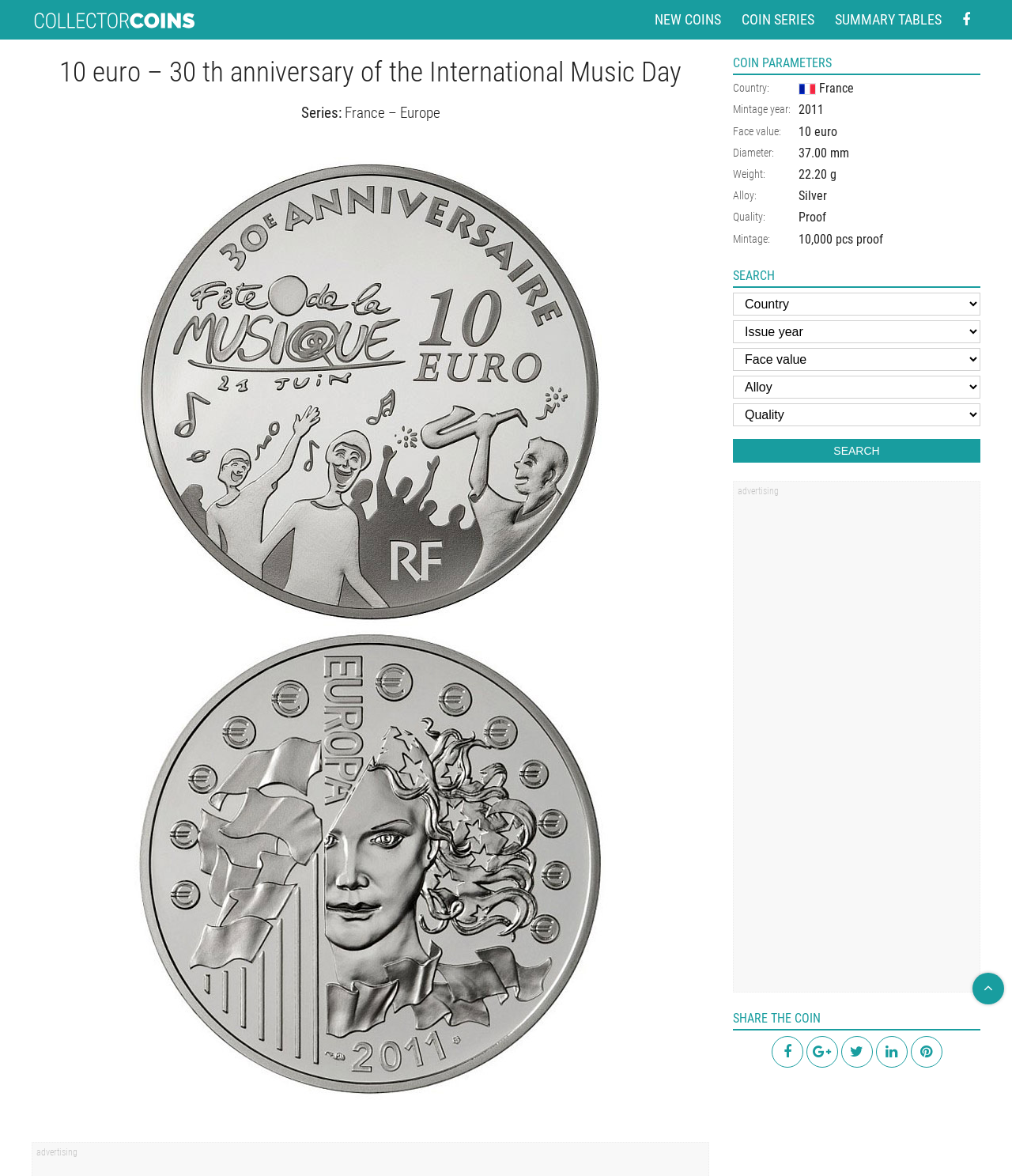Extract the bounding box coordinates for the UI element described by the text: "New coins". The coordinates should be in the form of [left, top, right, bottom] with values between 0 and 1.

[0.641, 0.008, 0.719, 0.026]